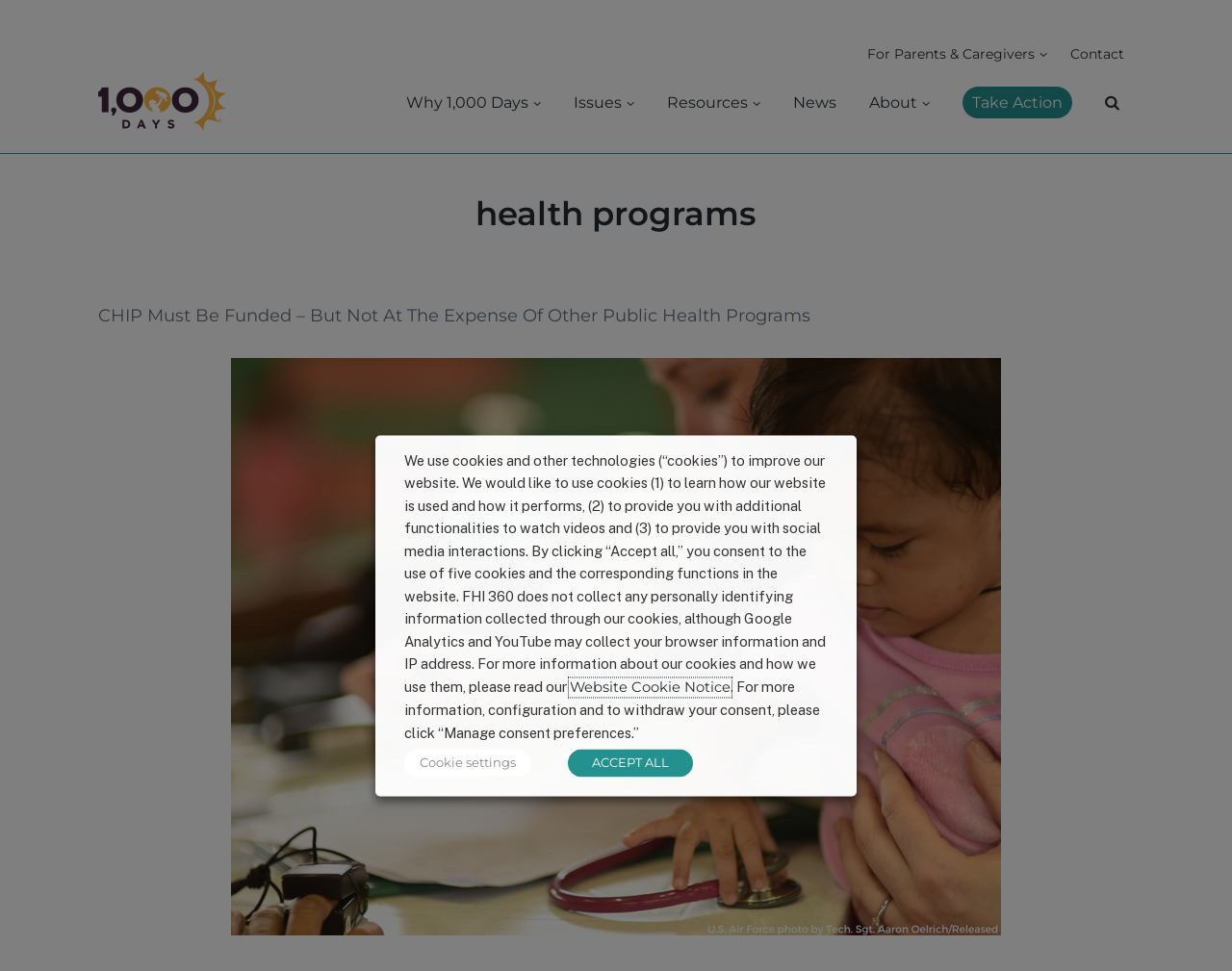Specify the bounding box coordinates (top-left x, top-left y, bottom-right x, bottom-right y) of the UI element in the screenshot that matches this description: For Parents & Caregivers

[0.704, 0.04, 0.85, 0.073]